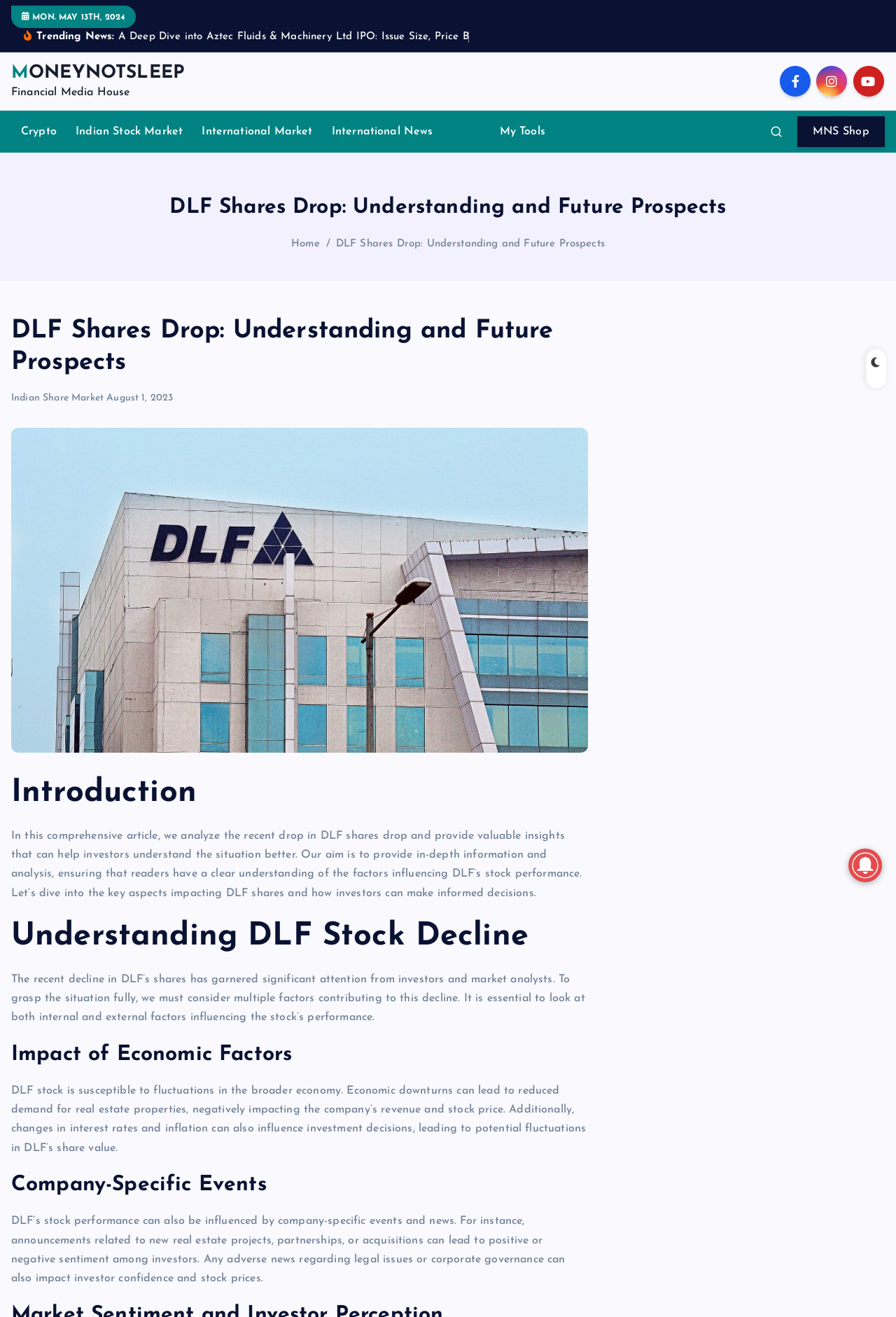Predict the bounding box coordinates of the area that should be clicked to accomplish the following instruction: "Click on the 'My Tools' link". The bounding box coordinates should consist of four float numbers between 0 and 1, i.e., [left, top, right, bottom].

[0.548, 0.071, 0.618, 0.102]